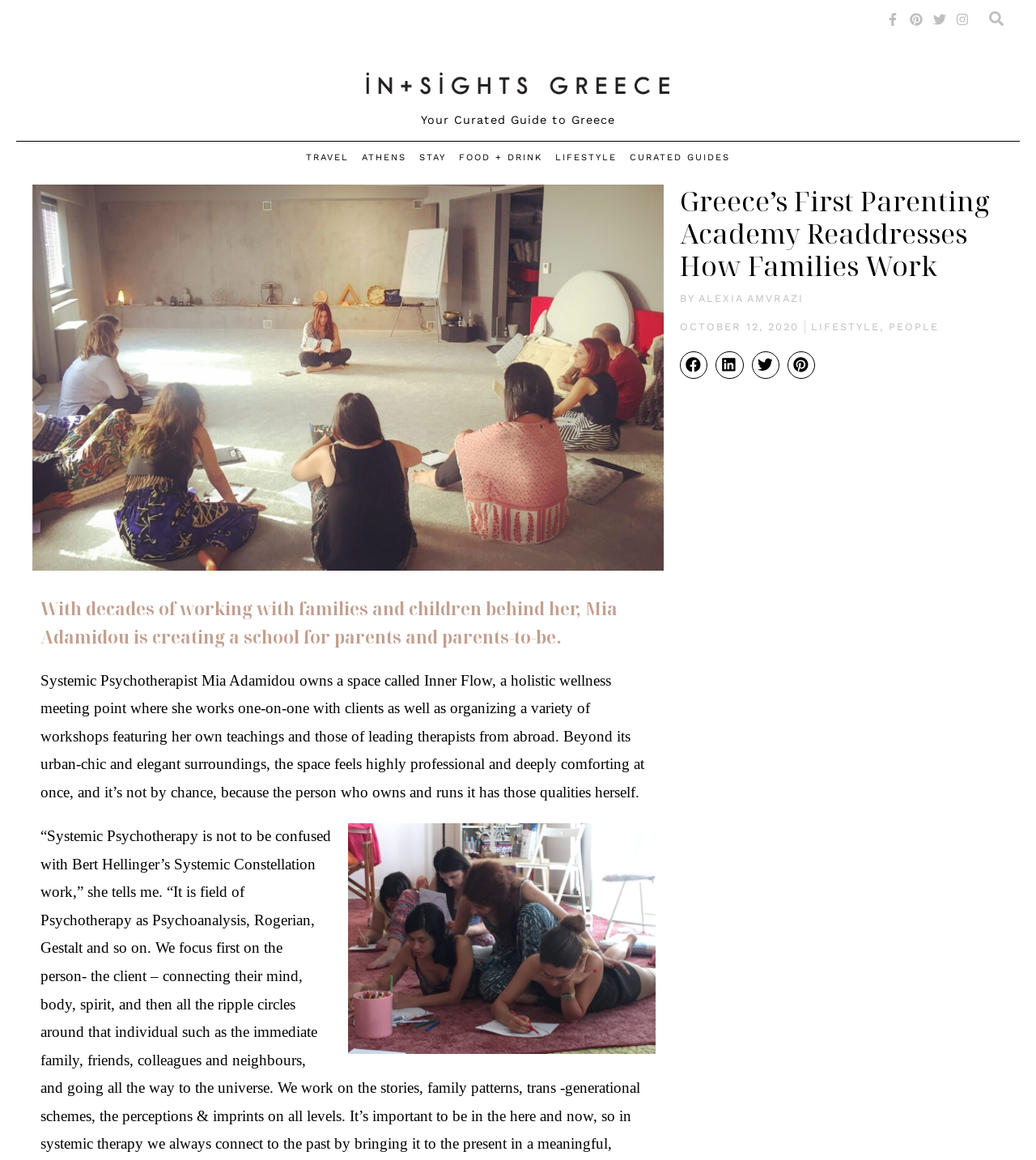Specify the bounding box coordinates of the element's area that should be clicked to execute the given instruction: "Search for something". The coordinates should be four float numbers between 0 and 1, i.e., [left, top, right, bottom].

[0.955, 0.0, 0.969, 0.033]